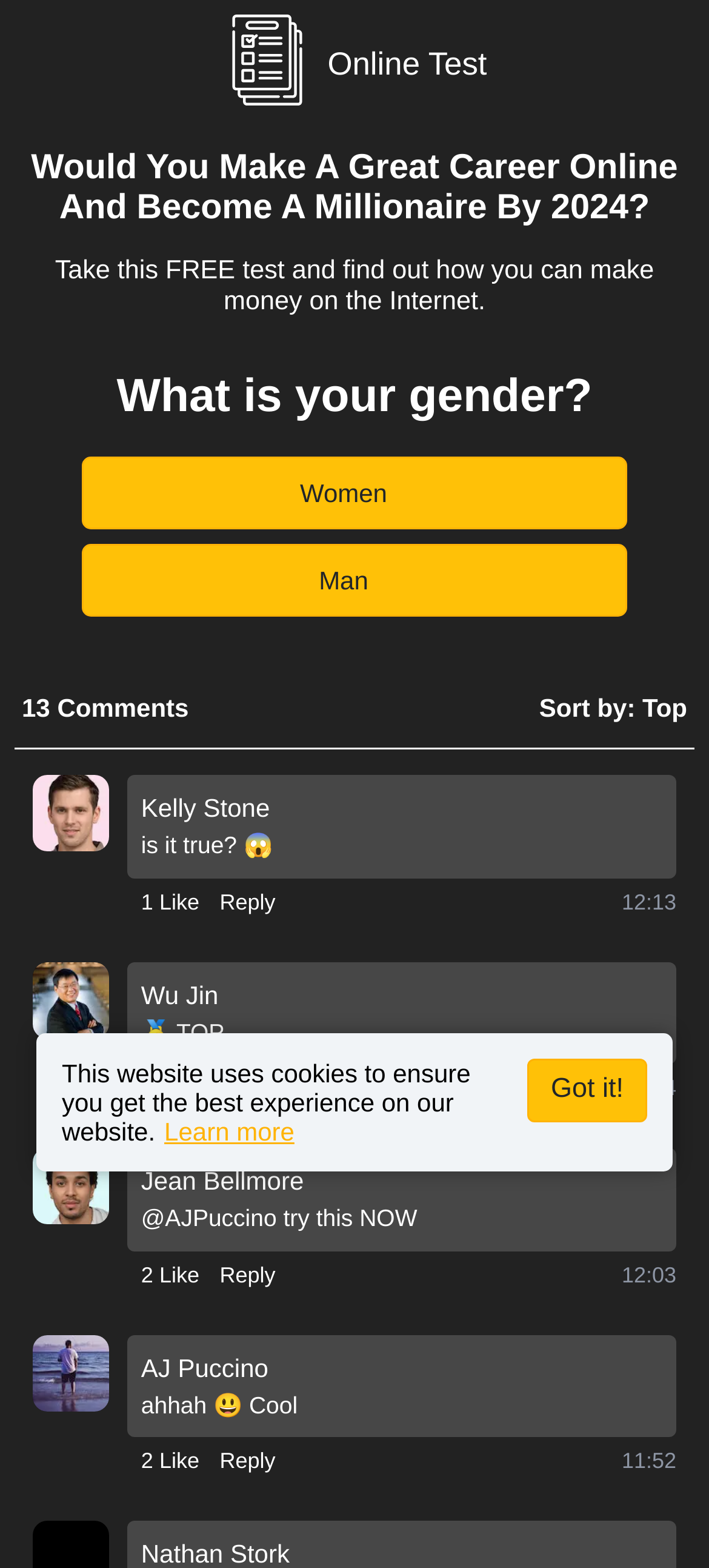Explain the webpage's layout and main content in detail.

This webpage appears to be a survey or quiz page with a mix of interactive elements and user-generated content. At the top, there is a logo image and a heading that reads "Online Test". Below this, there are two prominent headings that ask questions about making a career online and becoming a millionaire.

The main content of the page is divided into sections, each containing a user's comment or response. There are a total of five sections, each with a profile image, a comment or response, and buttons to like or reply to the comment. The comments are varied, with some containing emojis and others with usernames mentioned.

To the left of each comment section, there is a small image of the user who made the comment. Below each comment, there are buttons to like or reply, along with the number of likes and the time the comment was made.

At the bottom of the page, there is a notice about the website using cookies, with a link to learn more and a button to acknowledge the notice.

Overall, the page has a busy layout with many interactive elements, but the content is organized into clear sections, making it easy to navigate.